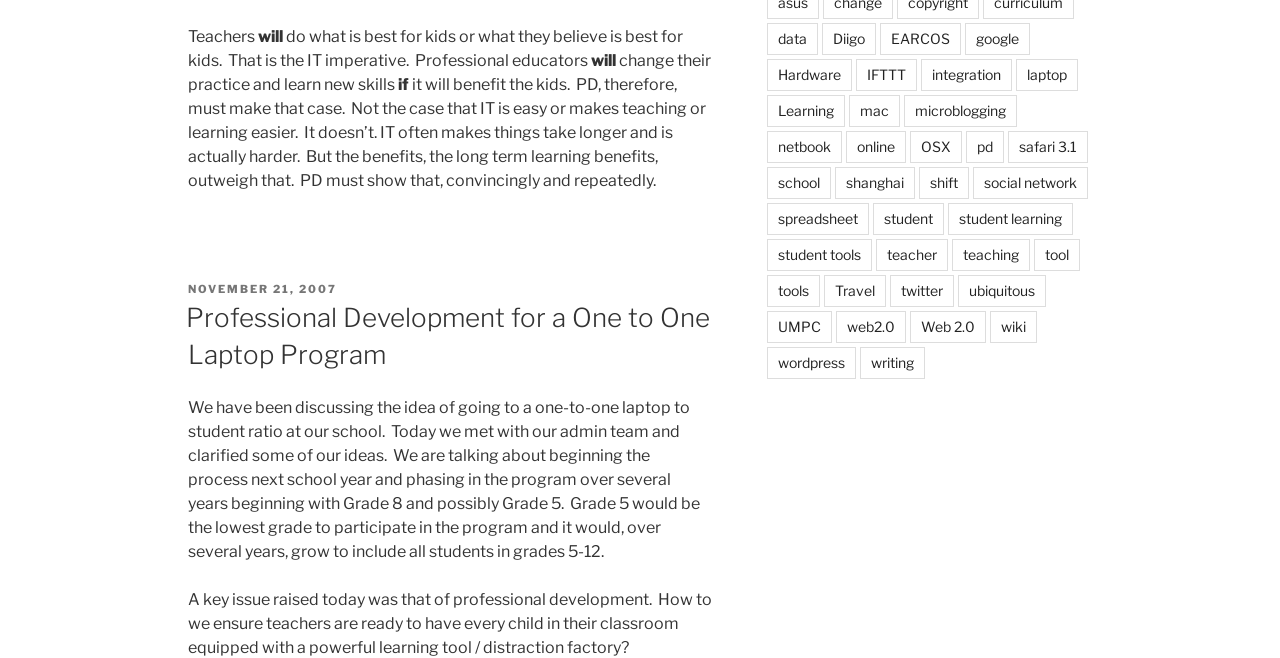Identify the bounding box coordinates for the element that needs to be clicked to fulfill this instruction: "Click on the link 'laptop'". Provide the coordinates in the format of four float numbers between 0 and 1: [left, top, right, bottom].

[0.793, 0.09, 0.842, 0.139]